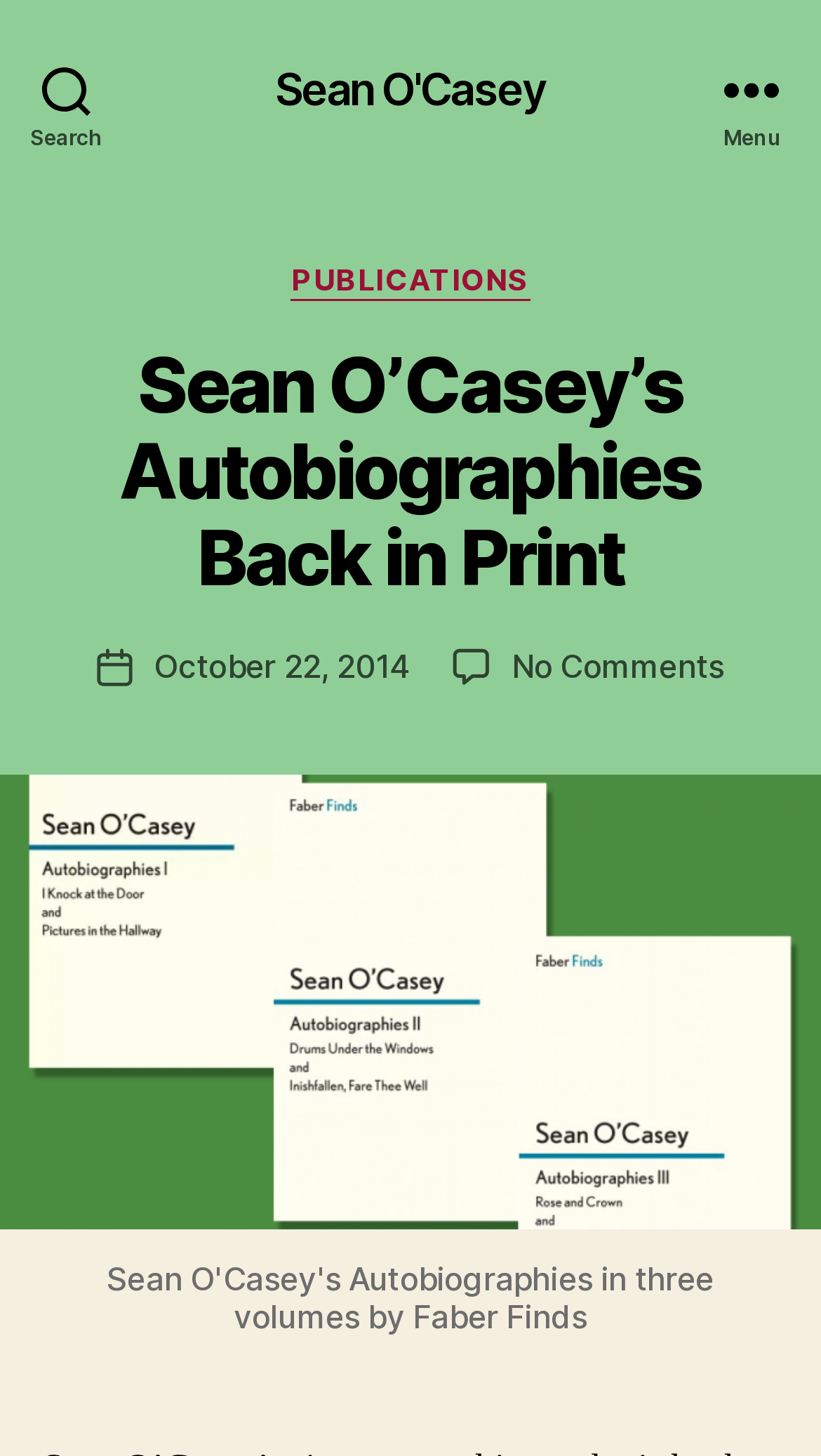Please find the bounding box for the UI element described by: "Publications".

[0.355, 0.179, 0.645, 0.206]